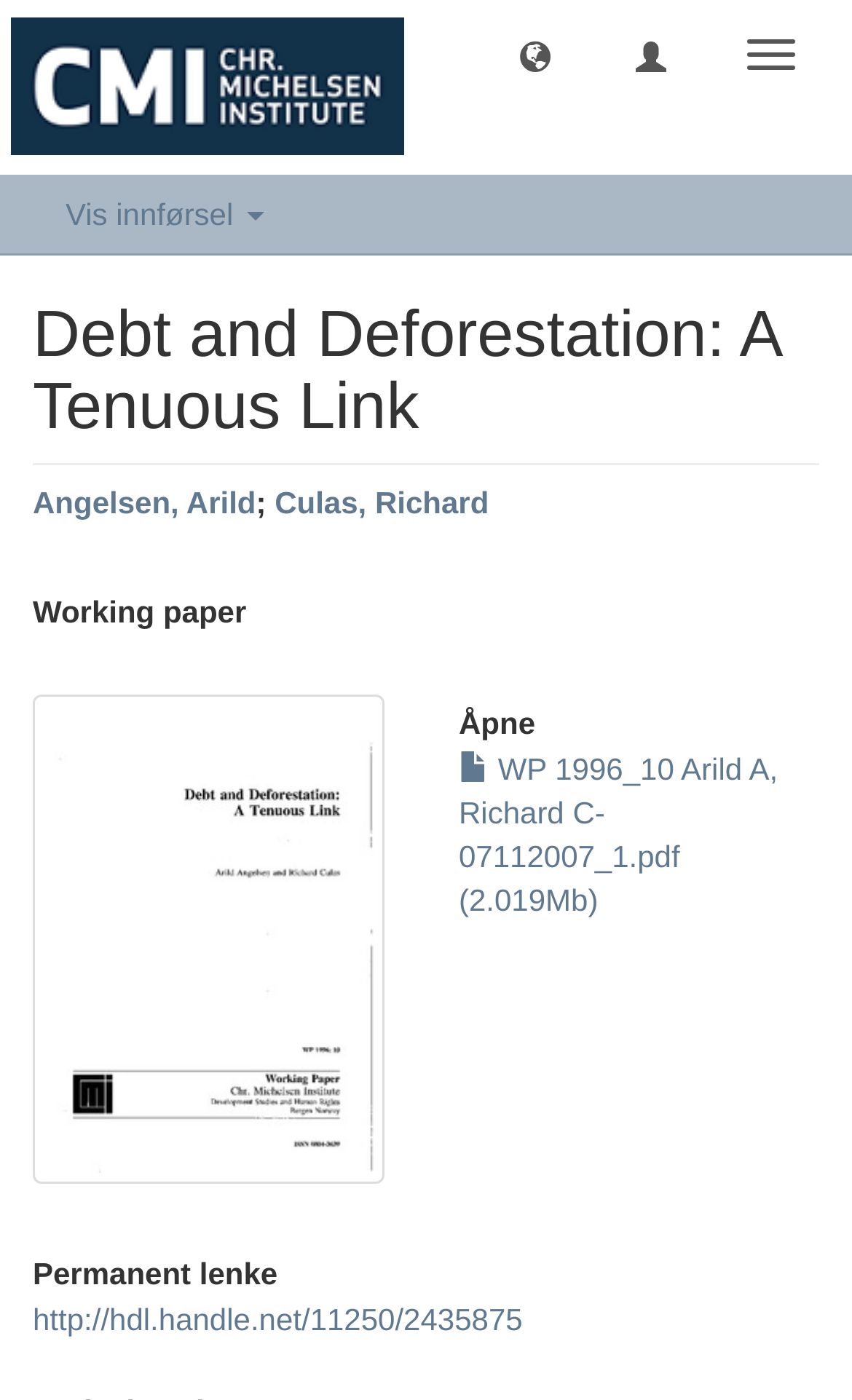Locate the UI element that matches the description parent_node: Toggle navigation in the webpage screenshot. Return the bounding box coordinates in the format (top-left x, top-left y, bottom-right x, bottom-right y), with values ranging from 0 to 1.

[0.0, 0.0, 0.513, 0.125]